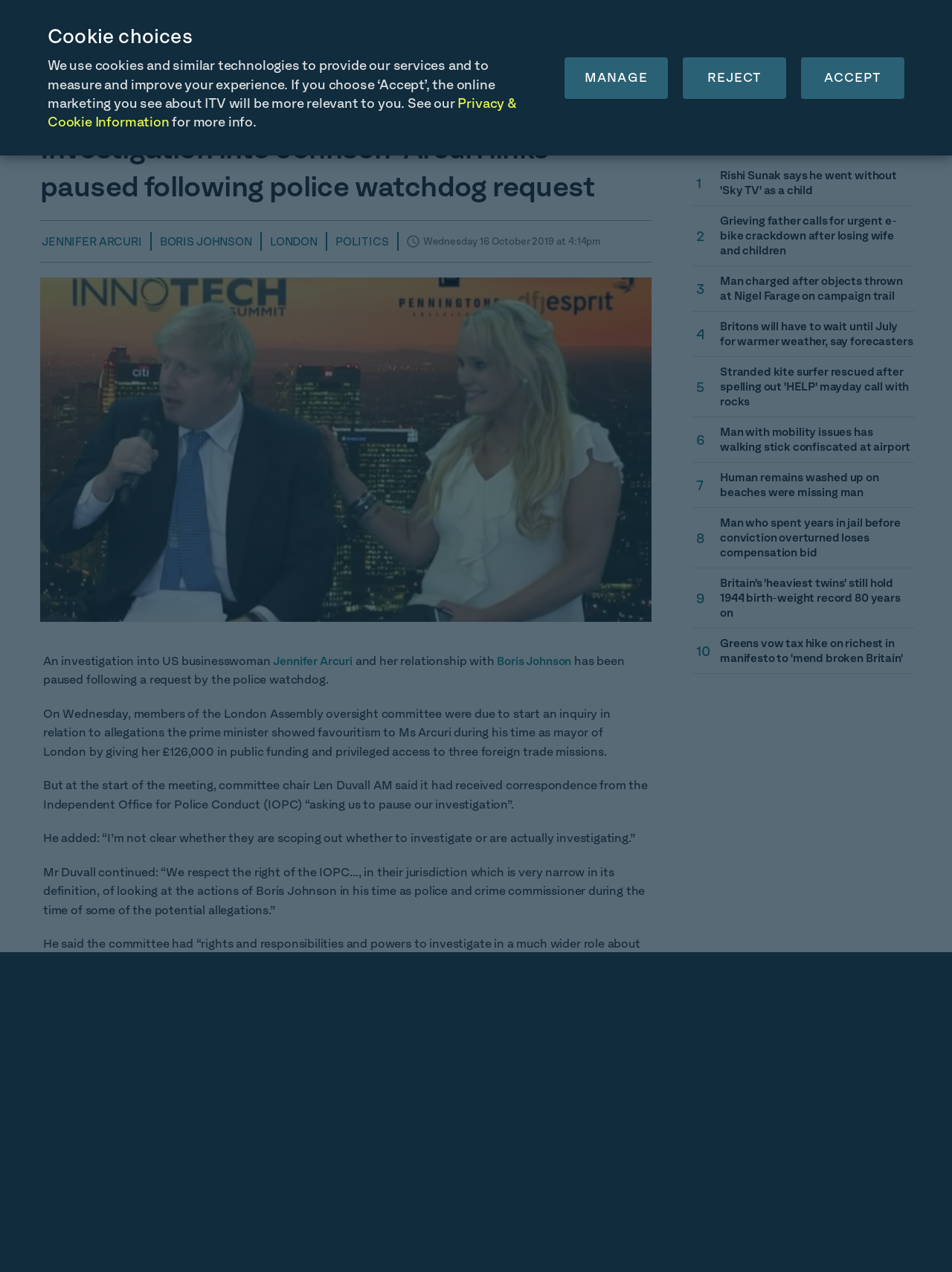Provide the bounding box coordinates for the UI element that is described as: "Royal".

[0.5, 0.03, 0.554, 0.072]